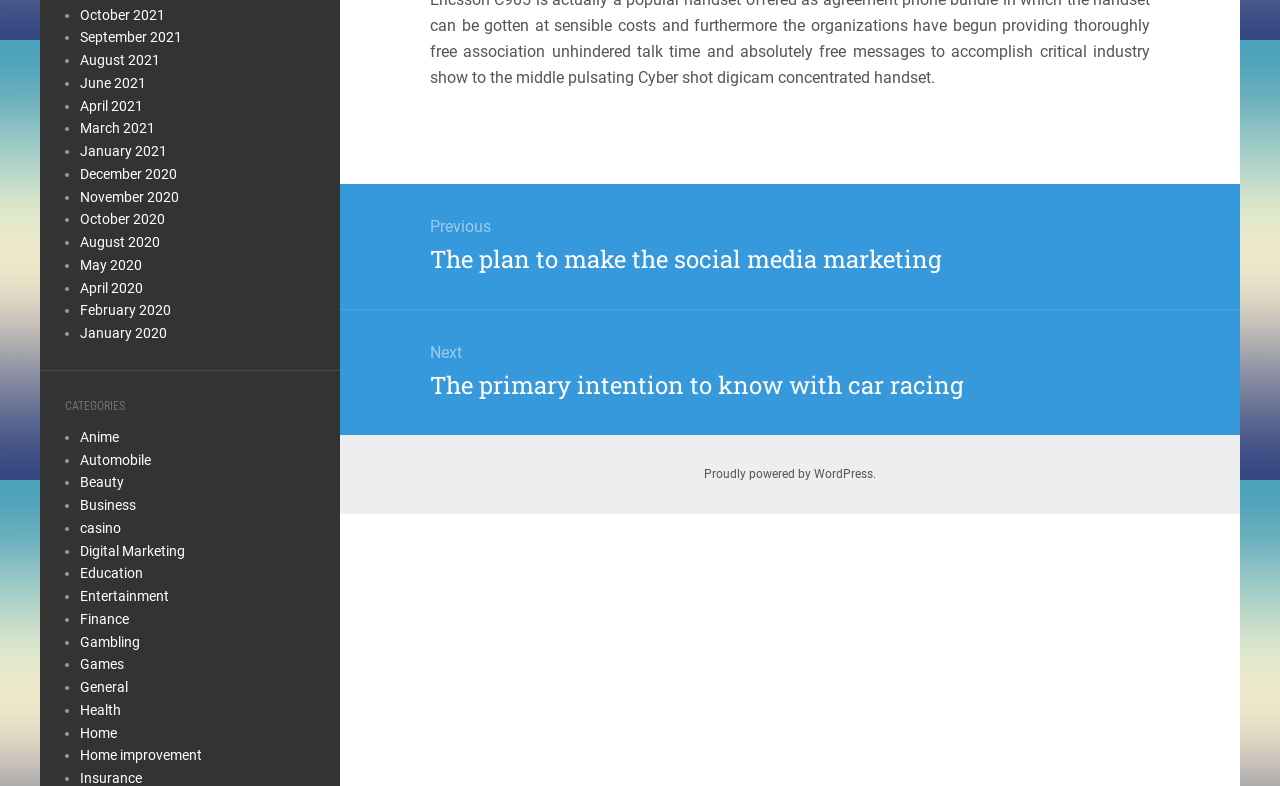Please identify the bounding box coordinates of the clickable element to fulfill the following instruction: "View posts". The coordinates should be four float numbers between 0 and 1, i.e., [left, top, right, bottom].

[0.266, 0.234, 0.969, 0.553]